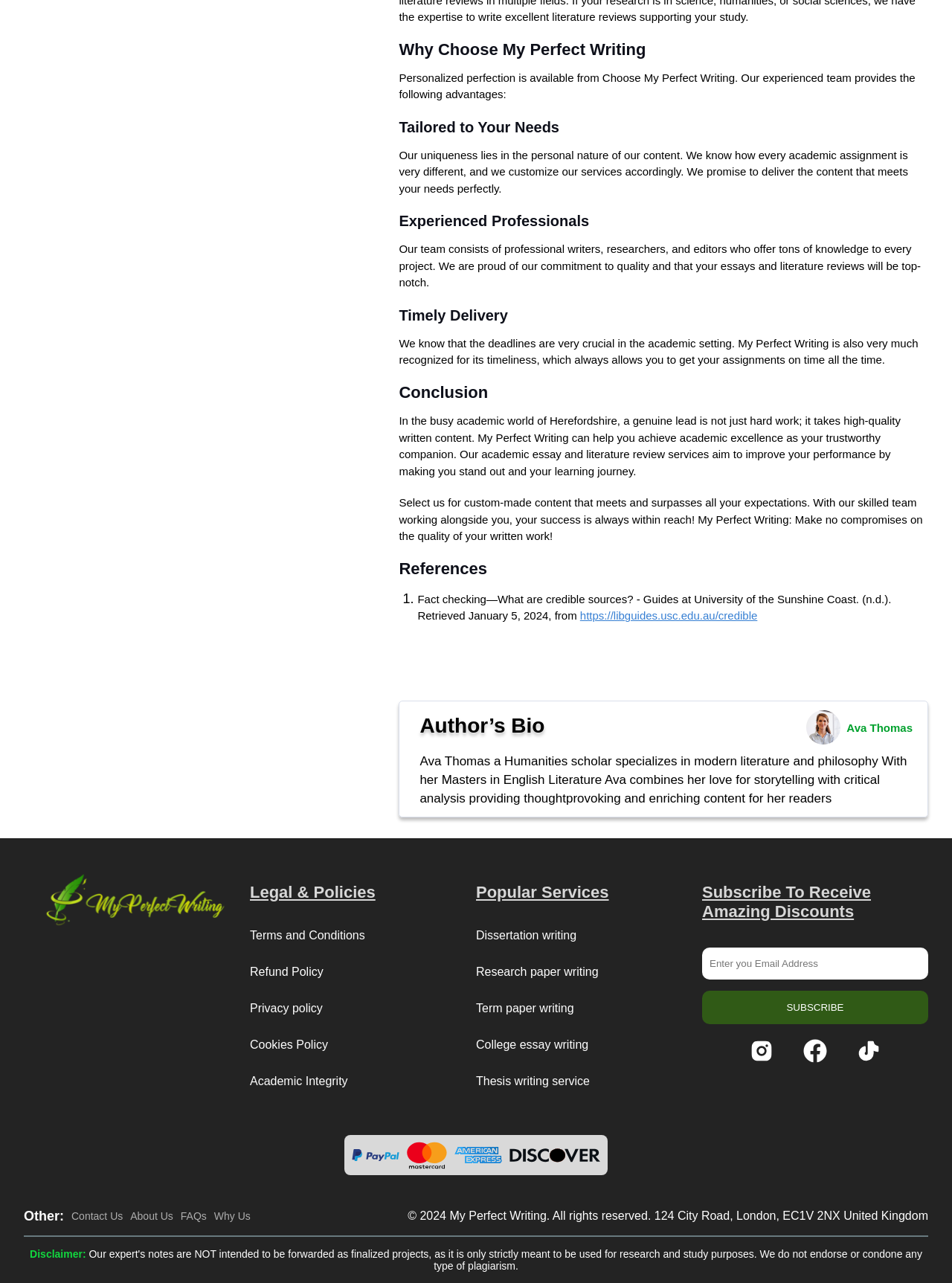Bounding box coordinates are to be given in the format (top-left x, top-left y, bottom-right x, bottom-right y). All values must be floating point numbers between 0 and 1. Provide the bounding box coordinate for the UI element described as: Academic Integrity

[0.262, 0.831, 0.365, 0.854]